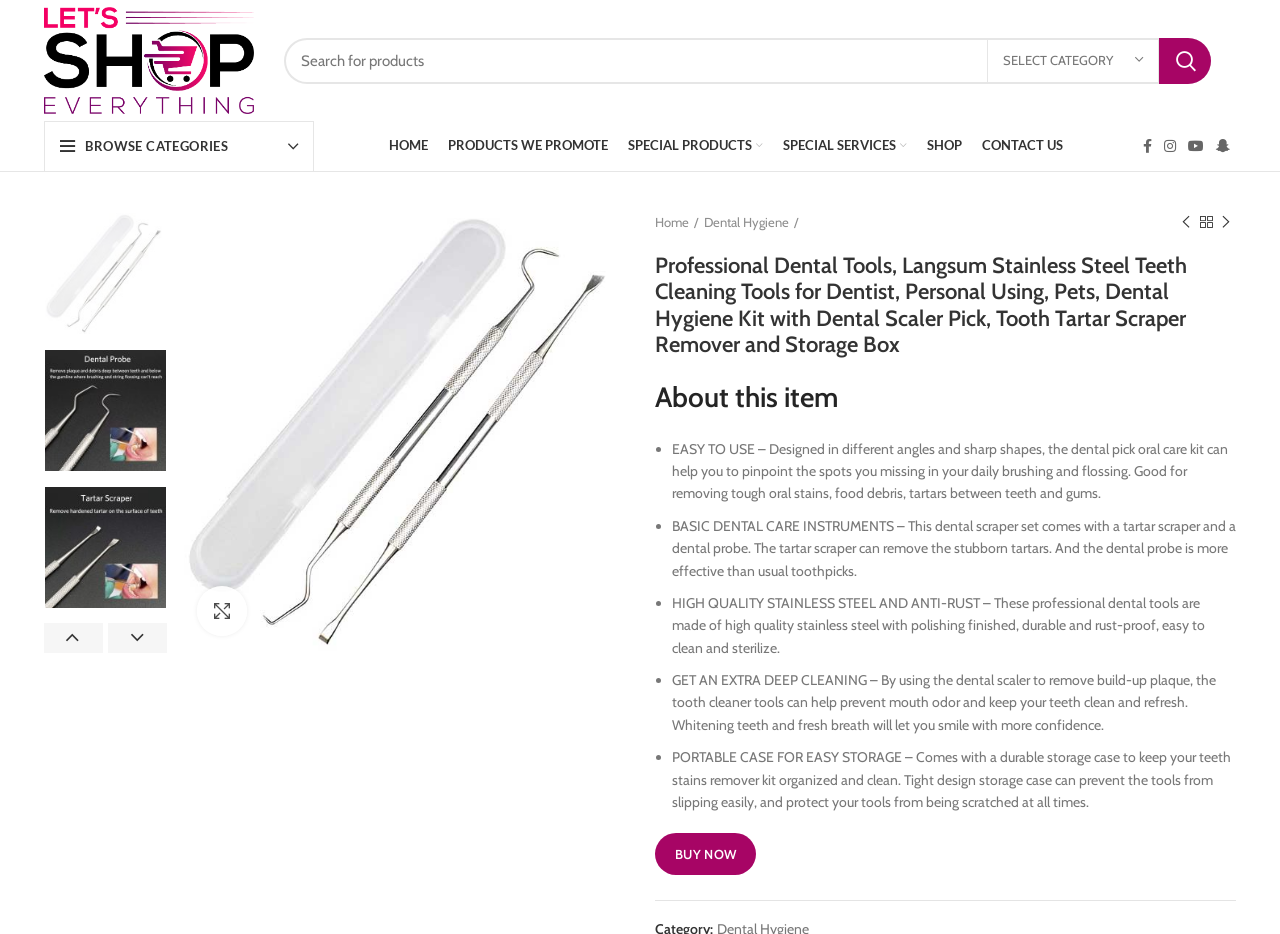How many dental care instruments are included in the set?
Refer to the image and provide a one-word or short phrase answer.

Two